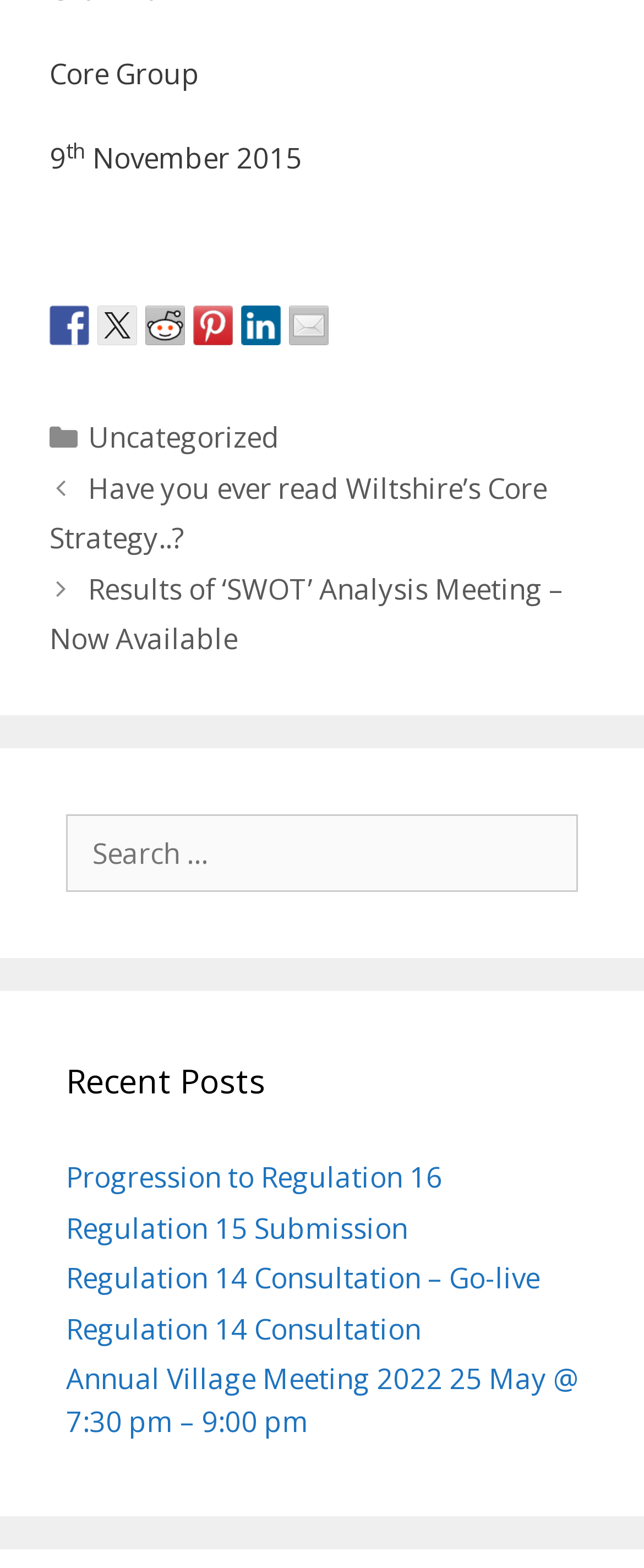What is the purpose of the text box?
From the details in the image, answer the question comprehensively.

The purpose of the text box is for searching, as indicated by the StaticText element with ID 259, which says 'Search for:', and is adjacent to the searchbox element with ID 188.